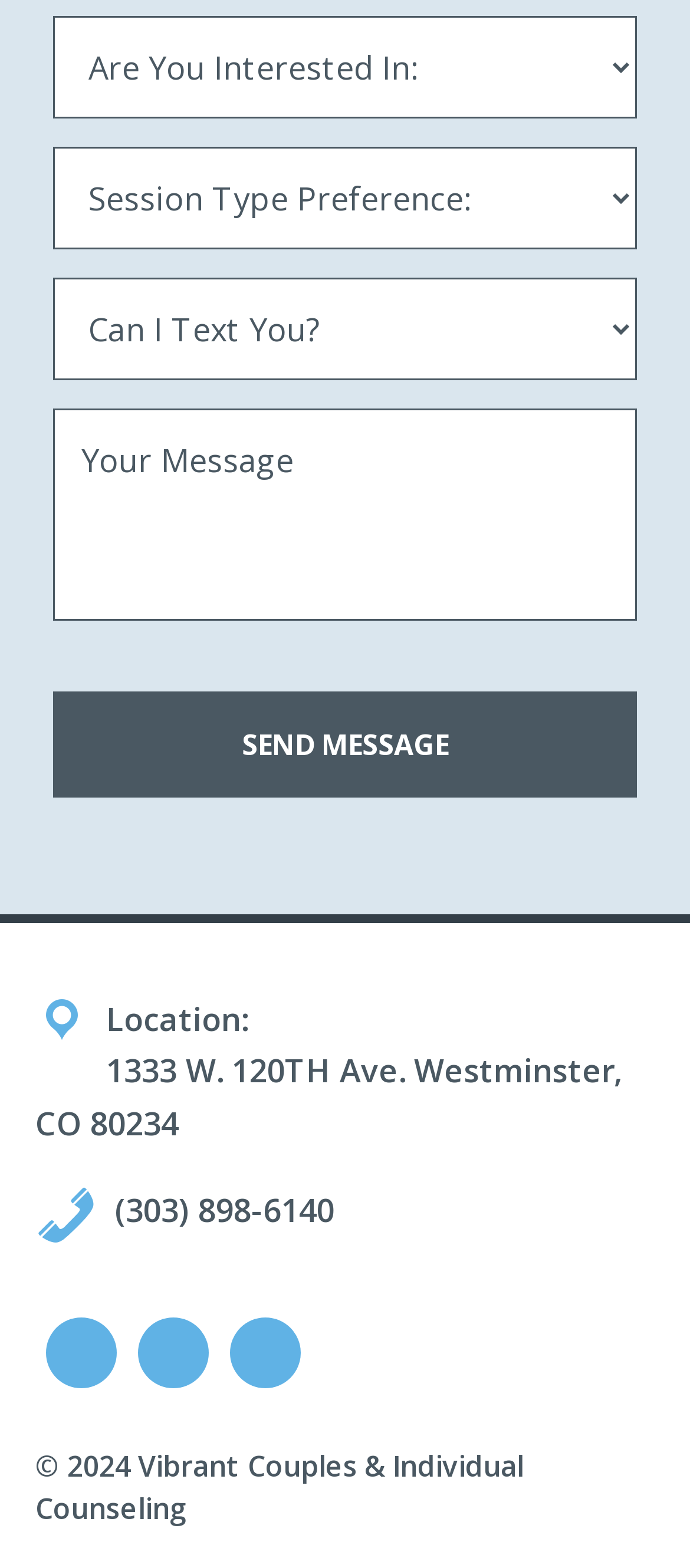Respond to the question with just a single word or phrase: 
What is the required field in the message section?

Your Message